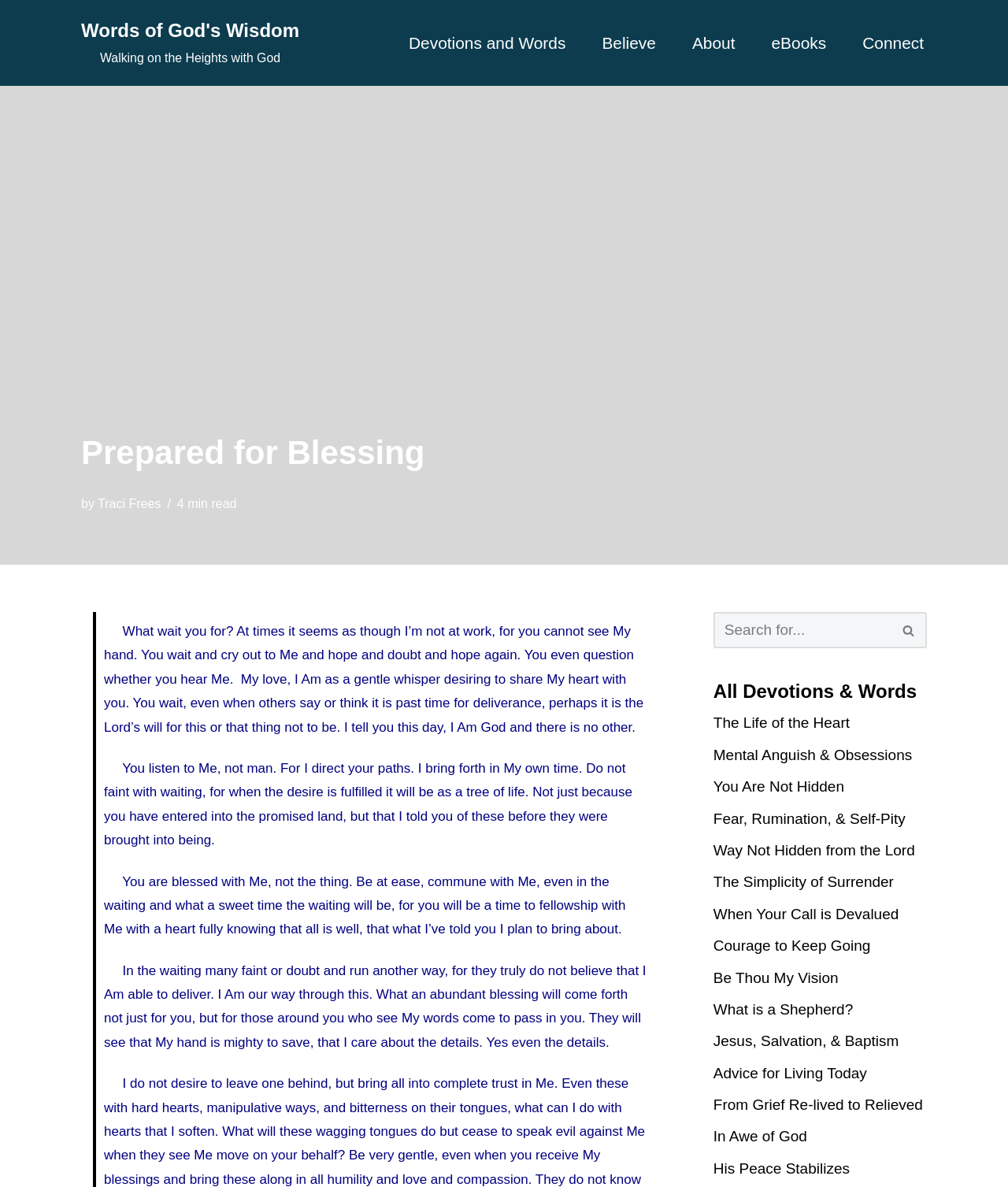How long does it take to read the current devotion?
Provide an in-depth answer to the question, covering all aspects.

I found the text '4 min read' near the top of the page, which indicates the estimated time it takes to read the current devotion.